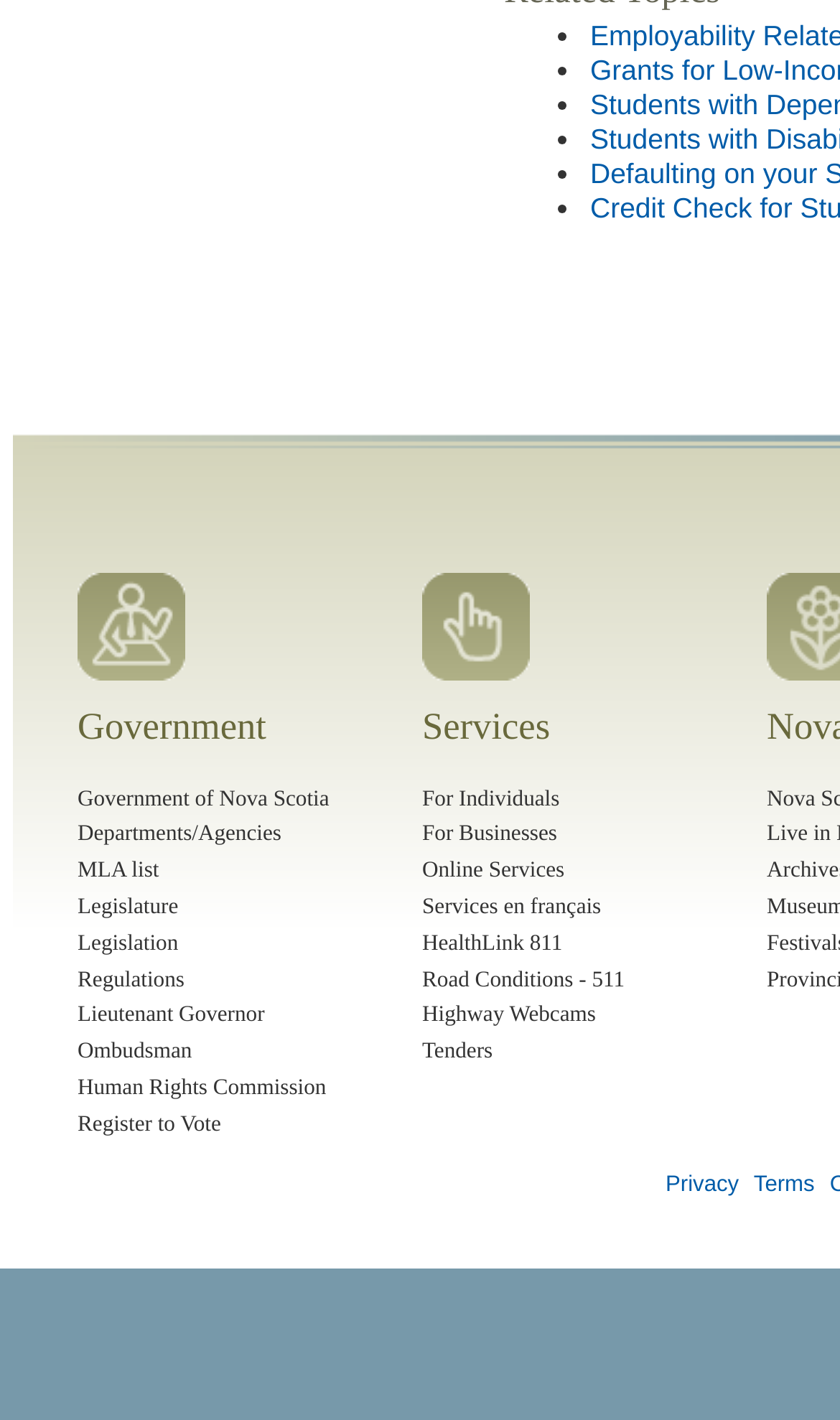How many links are under 'Government'?
Refer to the screenshot and respond with a concise word or phrase.

8